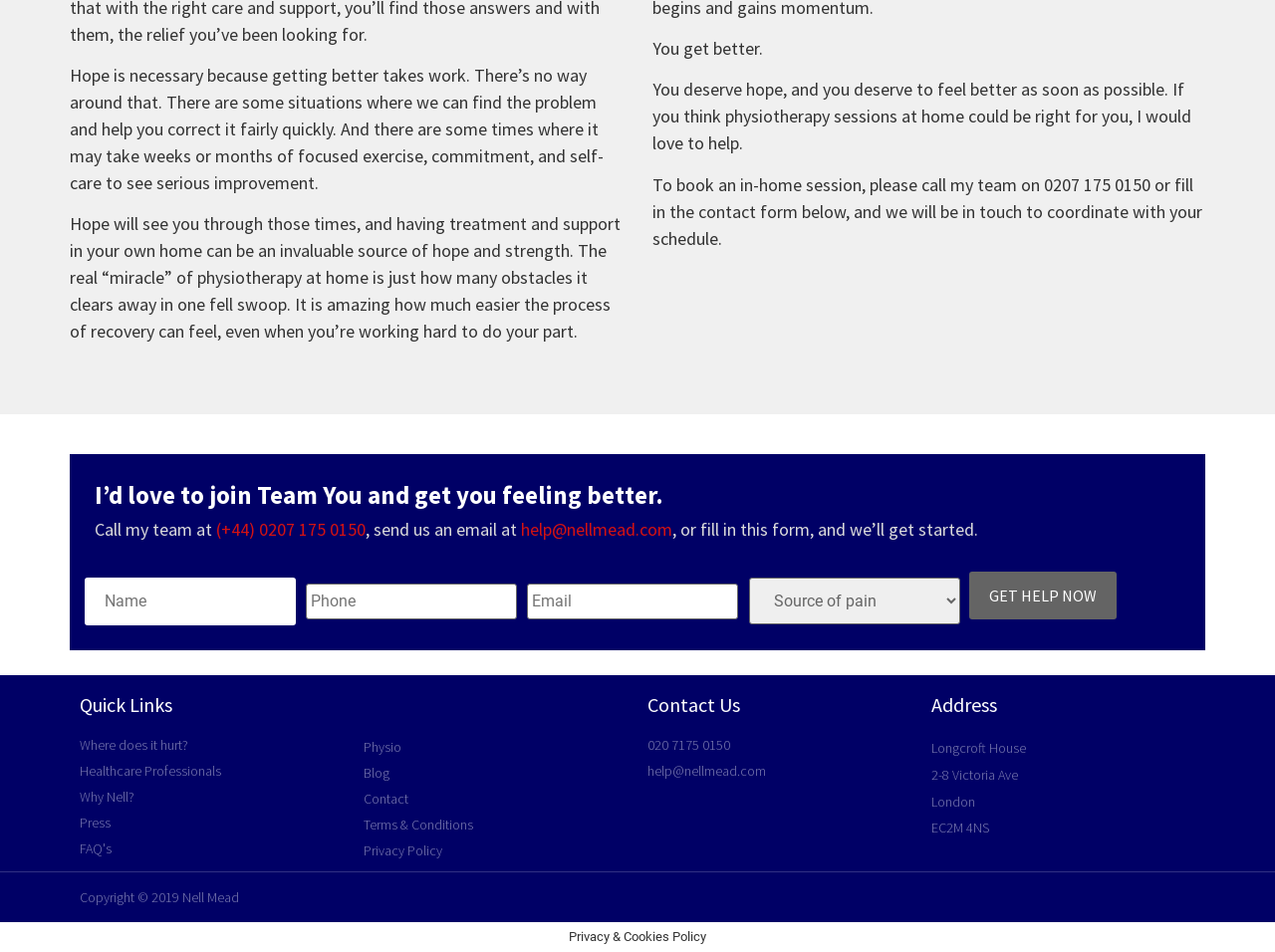Identify the bounding box coordinates of the clickable region necessary to fulfill the following instruction: "Make an appointment online". The bounding box coordinates should be four float numbers between 0 and 1, i.e., [left, top, right, bottom].

None